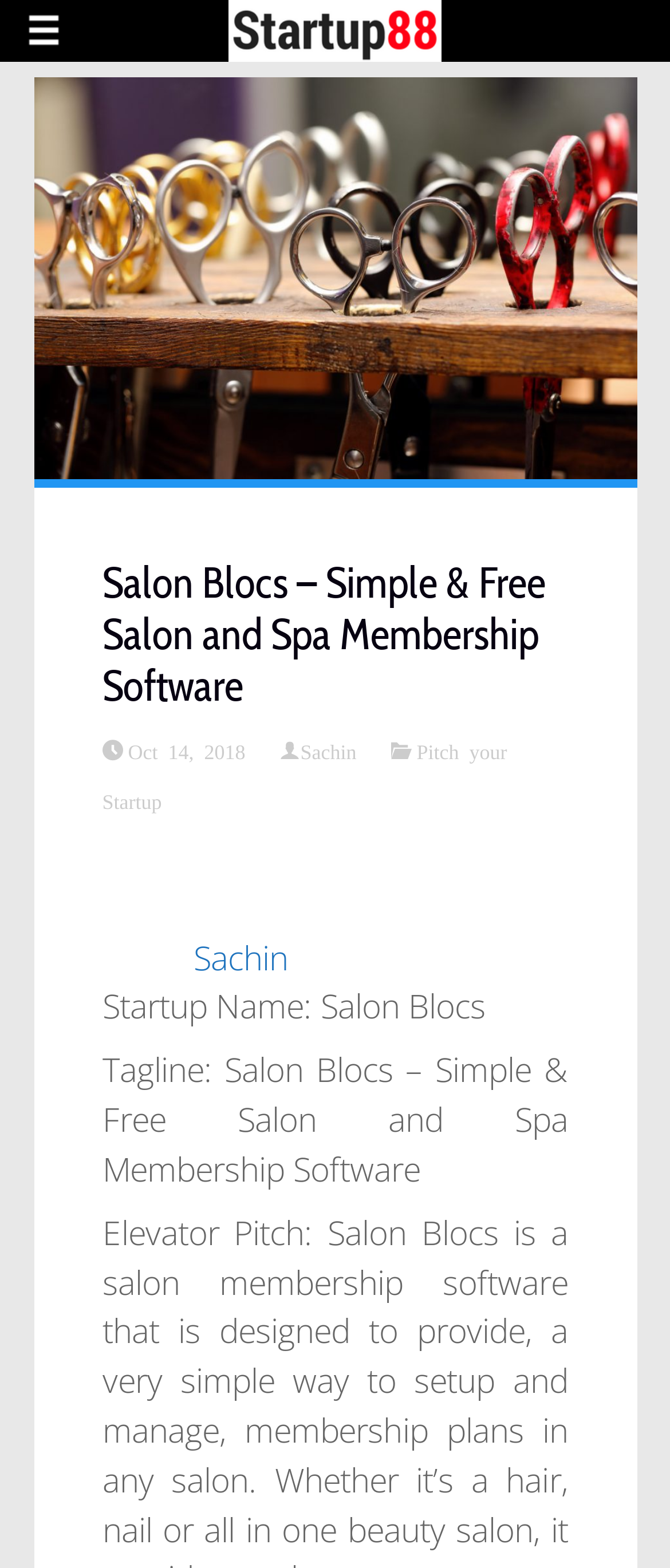What is the purpose of the 'Pitch your Startup' link?
Respond to the question with a well-detailed and thorough answer.

I found the answer by looking at the link 'Pitch your Startup' which suggests that it is a call-to-action for startups to pitch their ideas.